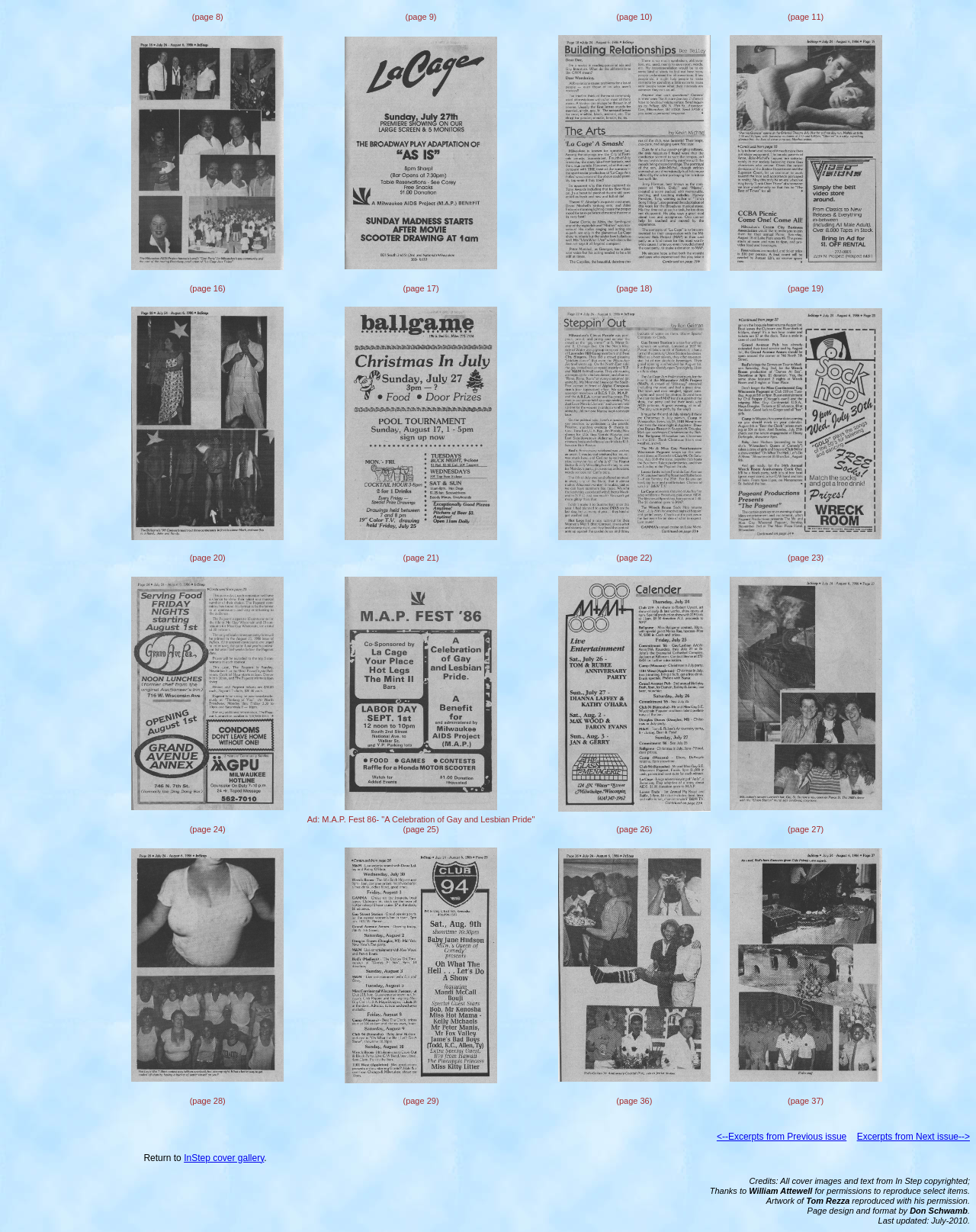Locate the bounding box of the UI element defined by this description: "Excerpts from Next issue-->". The coordinates should be given as four float numbers between 0 and 1, formatted as [left, top, right, bottom].

[0.878, 0.918, 0.994, 0.927]